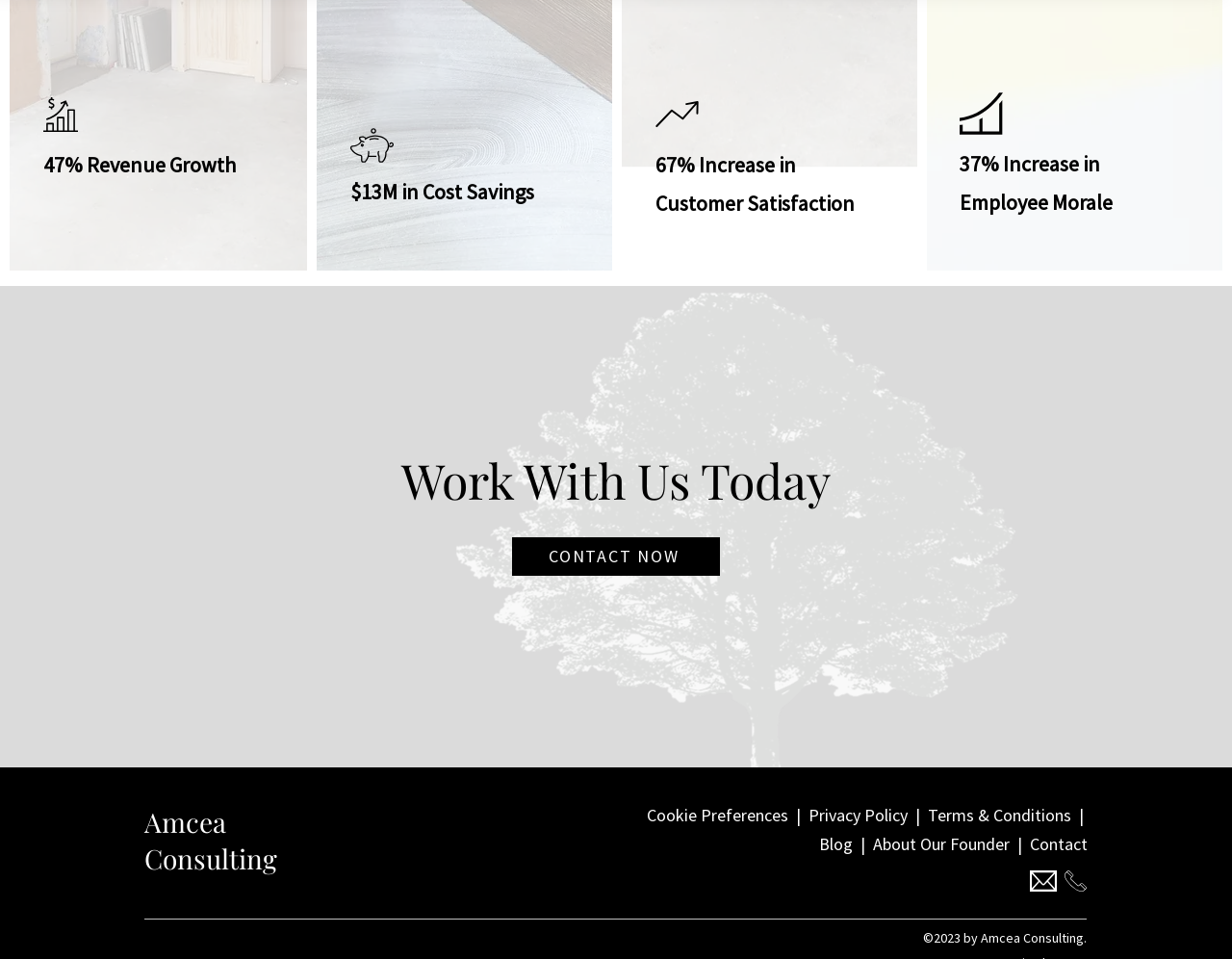Identify the bounding box of the HTML element described here: "Cookie Preferences". Provide the coordinates as four float numbers between 0 and 1: [left, top, right, bottom].

[0.525, 0.838, 0.64, 0.861]